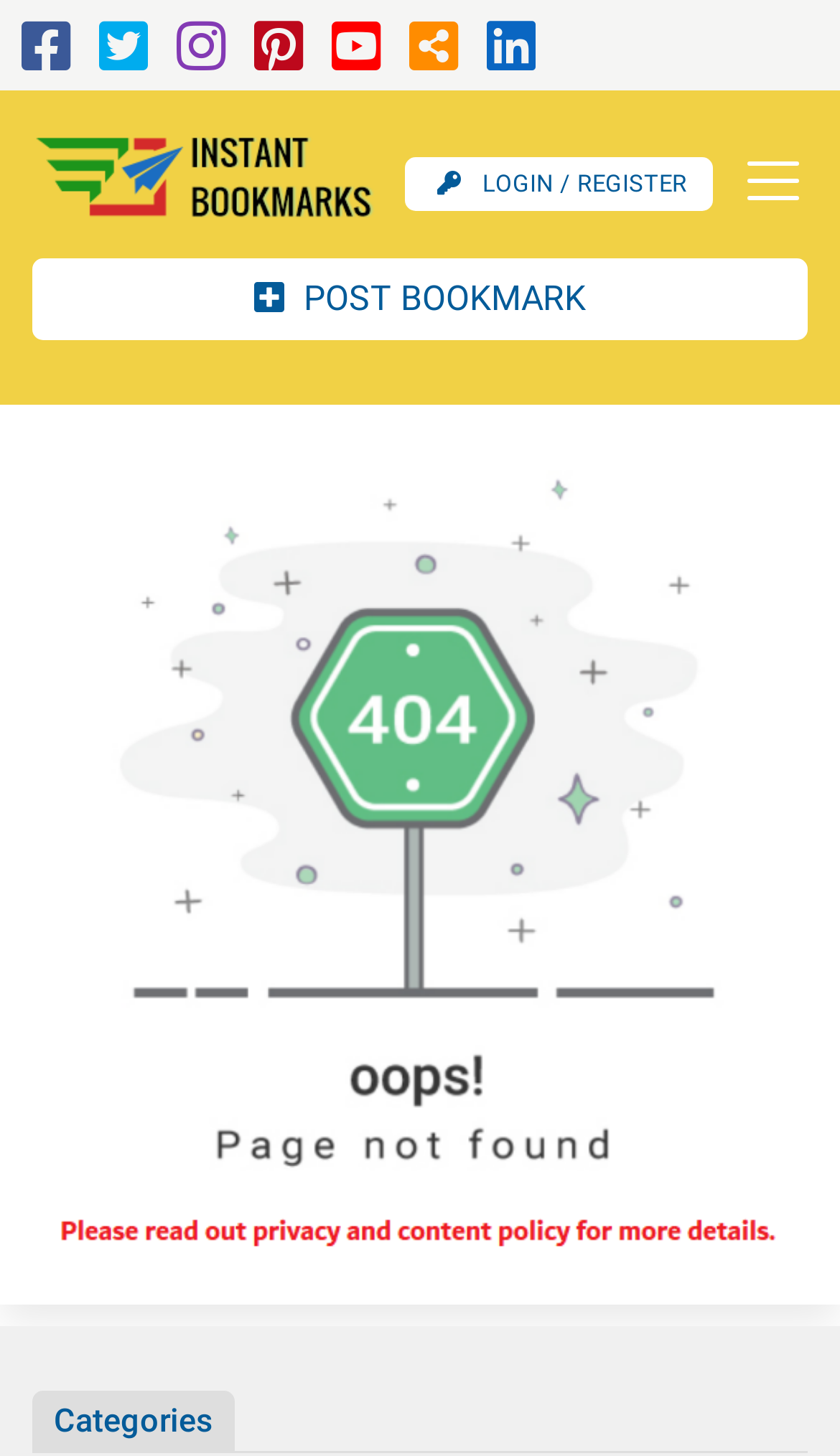Please determine the bounding box coordinates, formatted as (top-left x, top-left y, bottom-right x, bottom-right y), with all values as floating point numbers between 0 and 1. Identify the bounding box of the region described as: Login / Register

[0.482, 0.107, 0.849, 0.144]